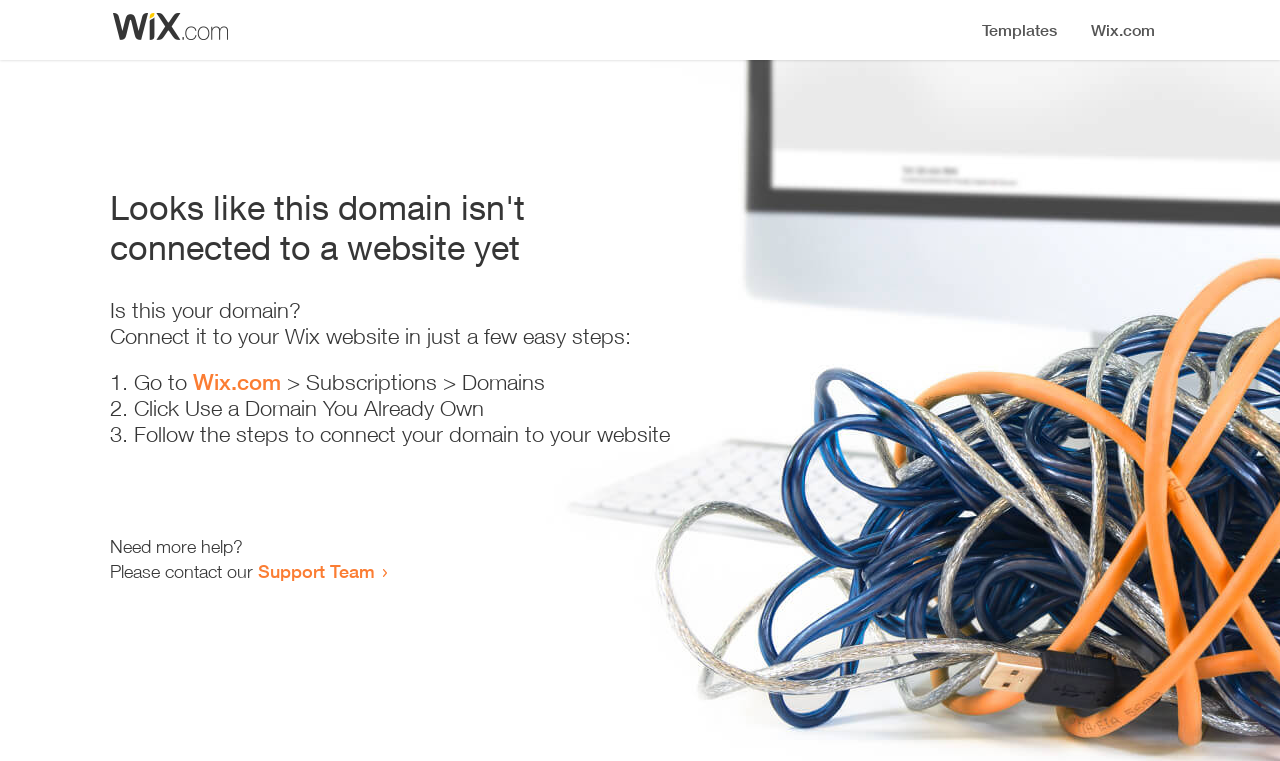Find the bounding box coordinates for the element described here: "Wix.com".

[0.151, 0.485, 0.22, 0.519]